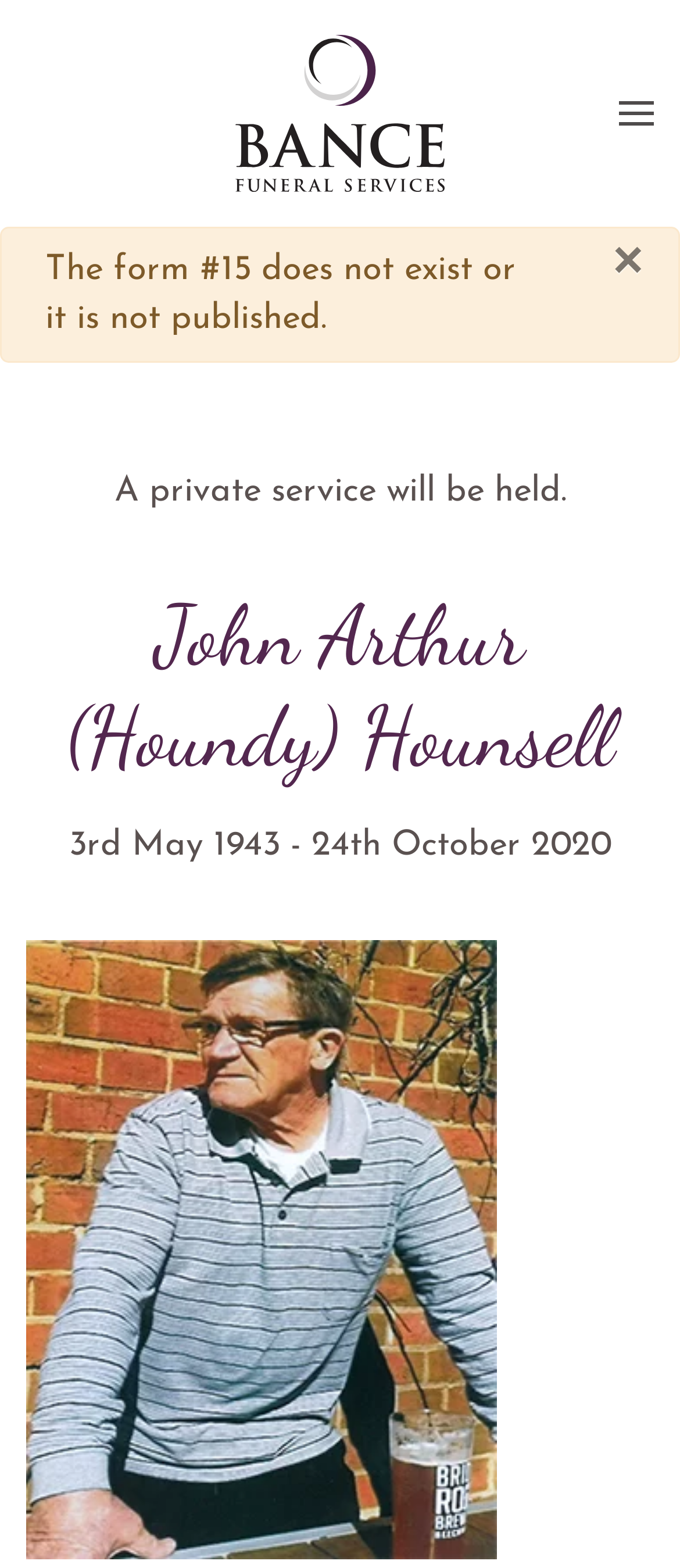What is the relationship between John Bance and the deceased?
Based on the image, give a concise answer in the form of a single word or short phrase.

Unknown